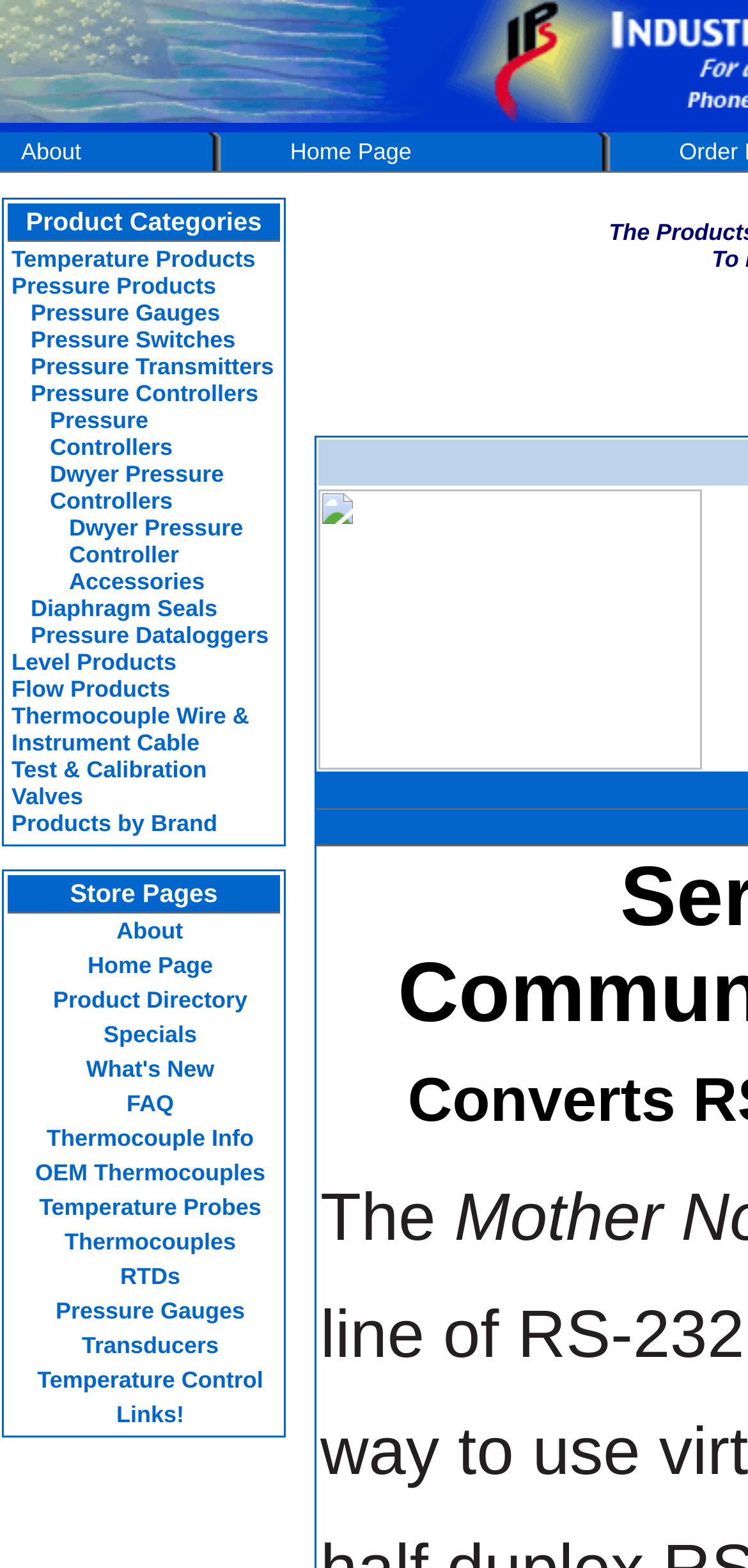Please find the bounding box coordinates of the element that you should click to achieve the following instruction: "View Product Directory". The coordinates should be presented as four float numbers between 0 and 1: [left, top, right, bottom].

[0.071, 0.629, 0.331, 0.646]